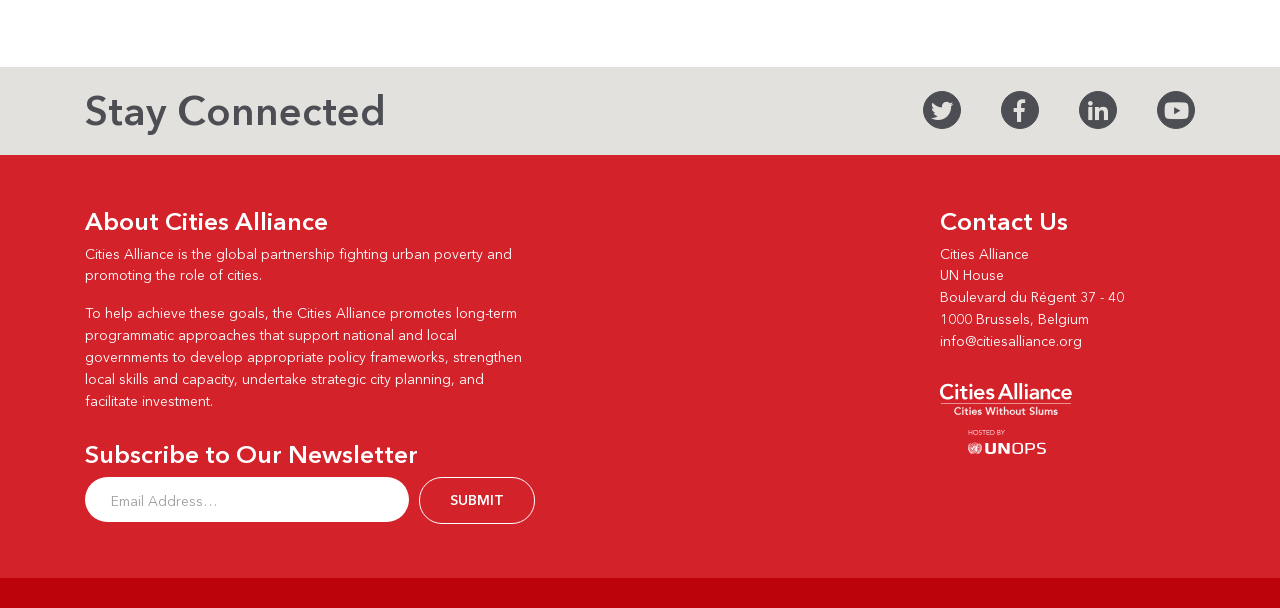Please answer the following question using a single word or phrase: 
What is the purpose of Cities Alliance?

Fighting urban poverty